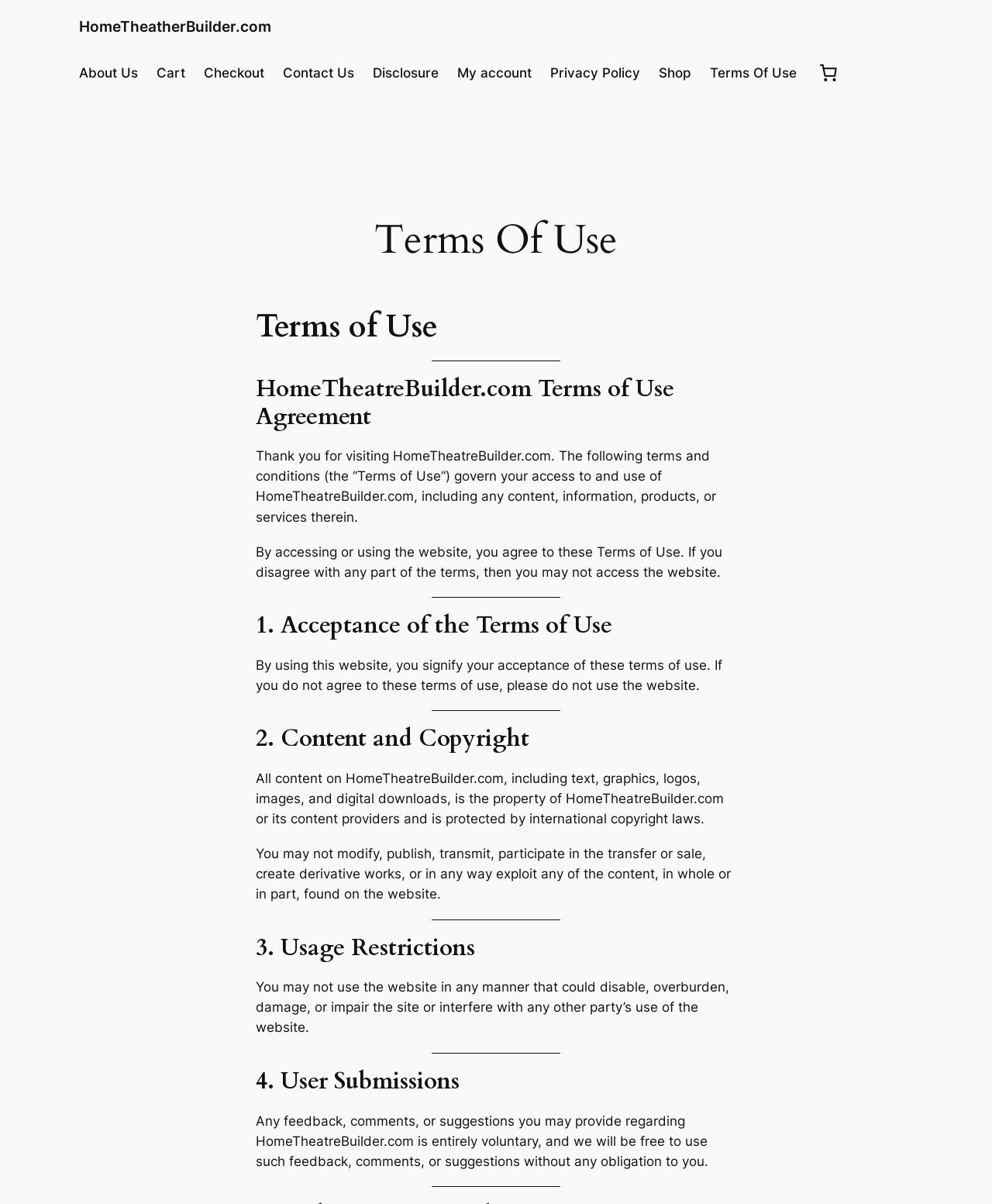What is the website's name?
Use the screenshot to answer the question with a single word or phrase.

HomeTheatreBuilder.com